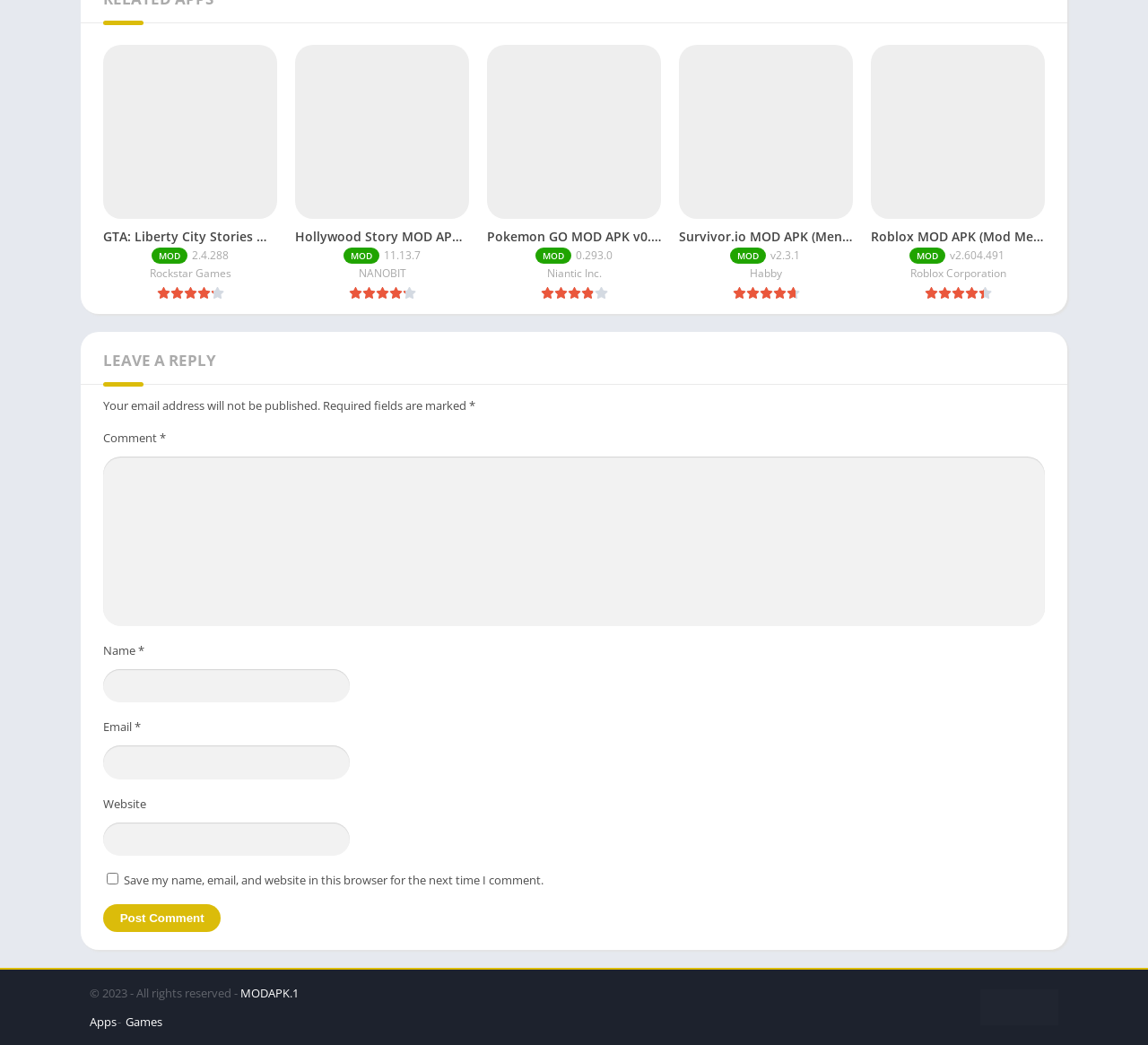Determine the bounding box coordinates of the clickable region to execute the instruction: "Post your comment". The coordinates should be four float numbers between 0 and 1, denoted as [left, top, right, bottom].

[0.09, 0.866, 0.192, 0.892]